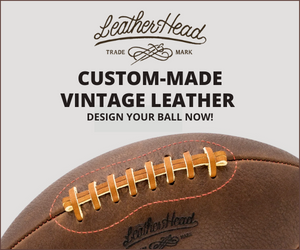What is the material of the football?
Refer to the image and provide a one-word or short phrase answer.

Vintage leather